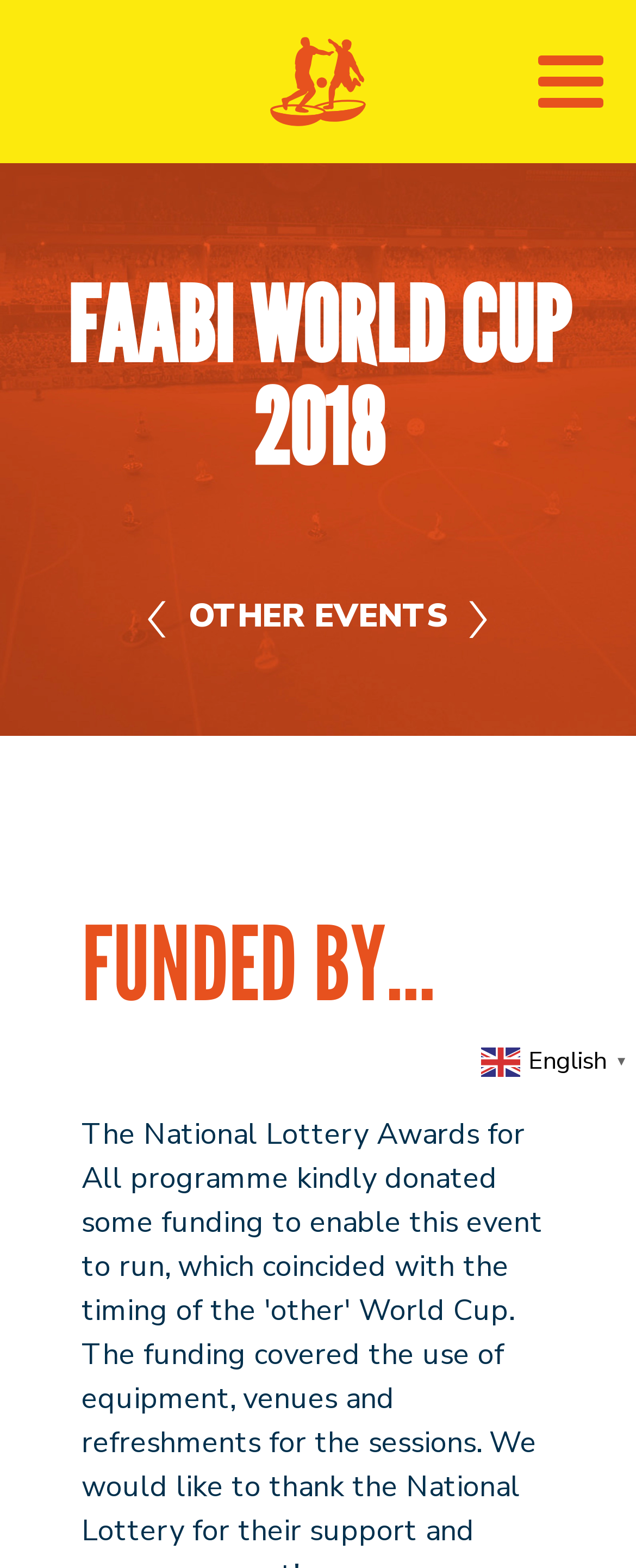Provide an in-depth description of the elements and layout of the webpage.

The webpage is about the fAABI World Cup 2018, specifically related to Friends of Old Subbuteo. At the top-left corner, there is a link and an image with the text "Friends of Old Subbuteo". 

Below this, a prominent heading "FAABI WORLD CUP 2018" spans across the page, taking up most of the width. 

On the left side, there are navigation links, with a "‹" symbol, followed by the text "OTHER EVENTS", and then a "›" symbol. These elements are positioned relatively close to each other.

Further down, there is a heading "FUNDED BY..." located near the middle of the page. 

At the bottom-right corner, there is a link "en English▼" accompanied by a small image of the English flag.